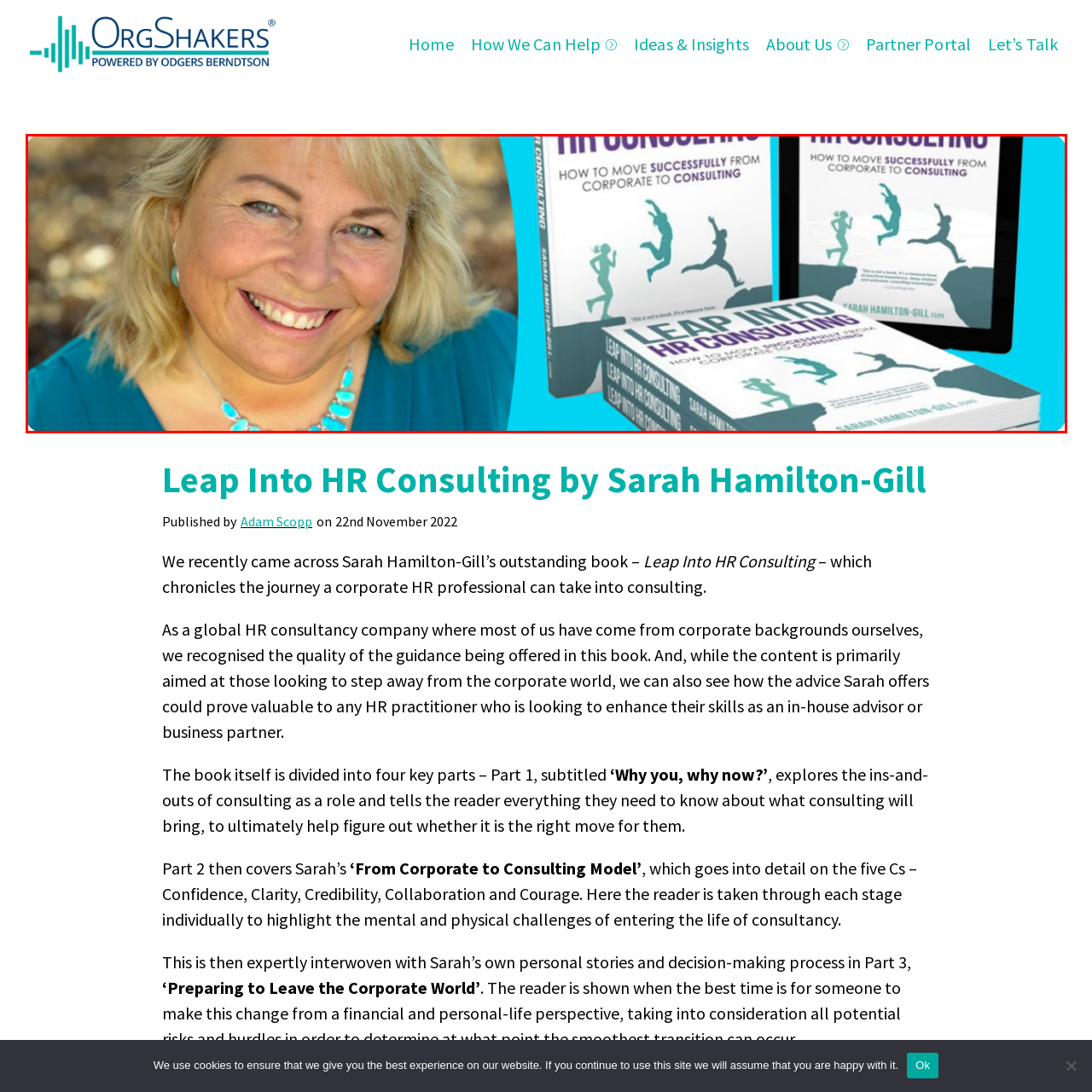Offer a detailed description of the content within the red-framed image.

The image features Sarah Hamilton-Gill, a professional smiling confidently against a vibrant blue background. She is presented alongside her book titled "Leap Into HR Consulting," which provides guidance on transitioning successfully from a corporate role to consulting. The book is prominently displayed with its striking cover illustrating dynamic figures in motion, symbolizing the leap into a new career path. Hamilton-Gill's approachable demeanor, enhanced by her summer attire and necklace, reflects her passion for empowering others in their professional journeys, making this image an inspiring representation of her work.